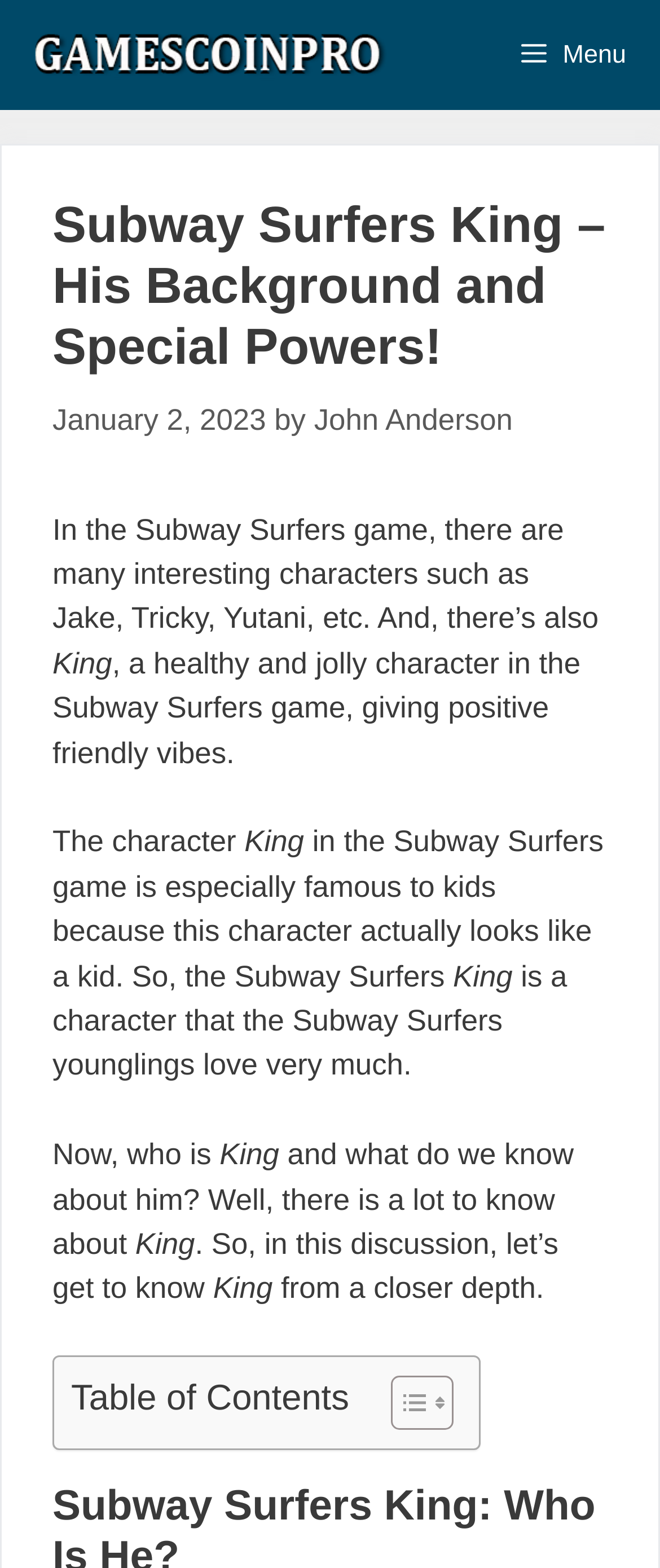Explain the webpage in detail.

The webpage is about Subway Surfers King, a character in the popular mobile game Subway Surfers. At the top, there is a navigation bar with a link to "Gamescoinpro" accompanied by an image, and a menu button on the right side. Below the navigation bar, there is a header section with the title "Subway Surfers King – His Background and Special Powers!" in a large font, followed by the date "January 2, 2023" and the author's name "John Anderson".

The main content of the webpage is divided into several paragraphs, which provide an introduction to the character King in Subway Surfers. The text explains that King is a healthy and jolly character who gives positive friendly vibes, and is especially famous among kids because of his kid-like appearance. The paragraphs also mention that King is a beloved character among young players of the game.

On the right side of the main content, there is a table of contents section with a toggle button, which allows users to expand or collapse the table of contents. The table of contents is not fully expanded in the current view.

There are no other images on the page besides the Gamescoinpro logo and the two small icons in the table of contents toggle button. The overall layout is organized, with clear headings and concise text, making it easy to read and navigate.